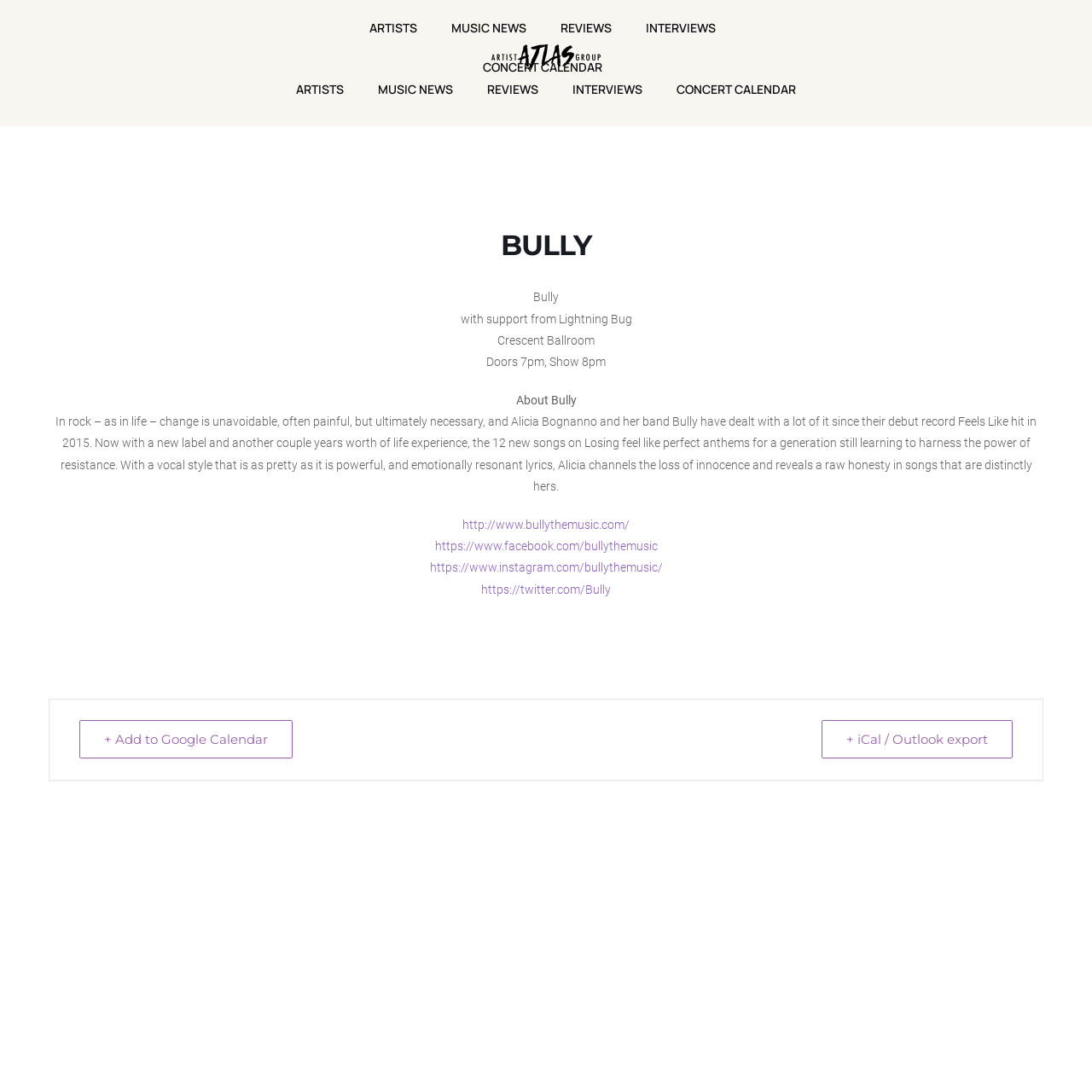Please specify the bounding box coordinates of the element that should be clicked to execute the given instruction: 'Check out Bully's Facebook page'. Ensure the coordinates are four float numbers between 0 and 1, expressed as [left, top, right, bottom].

[0.398, 0.494, 0.602, 0.506]